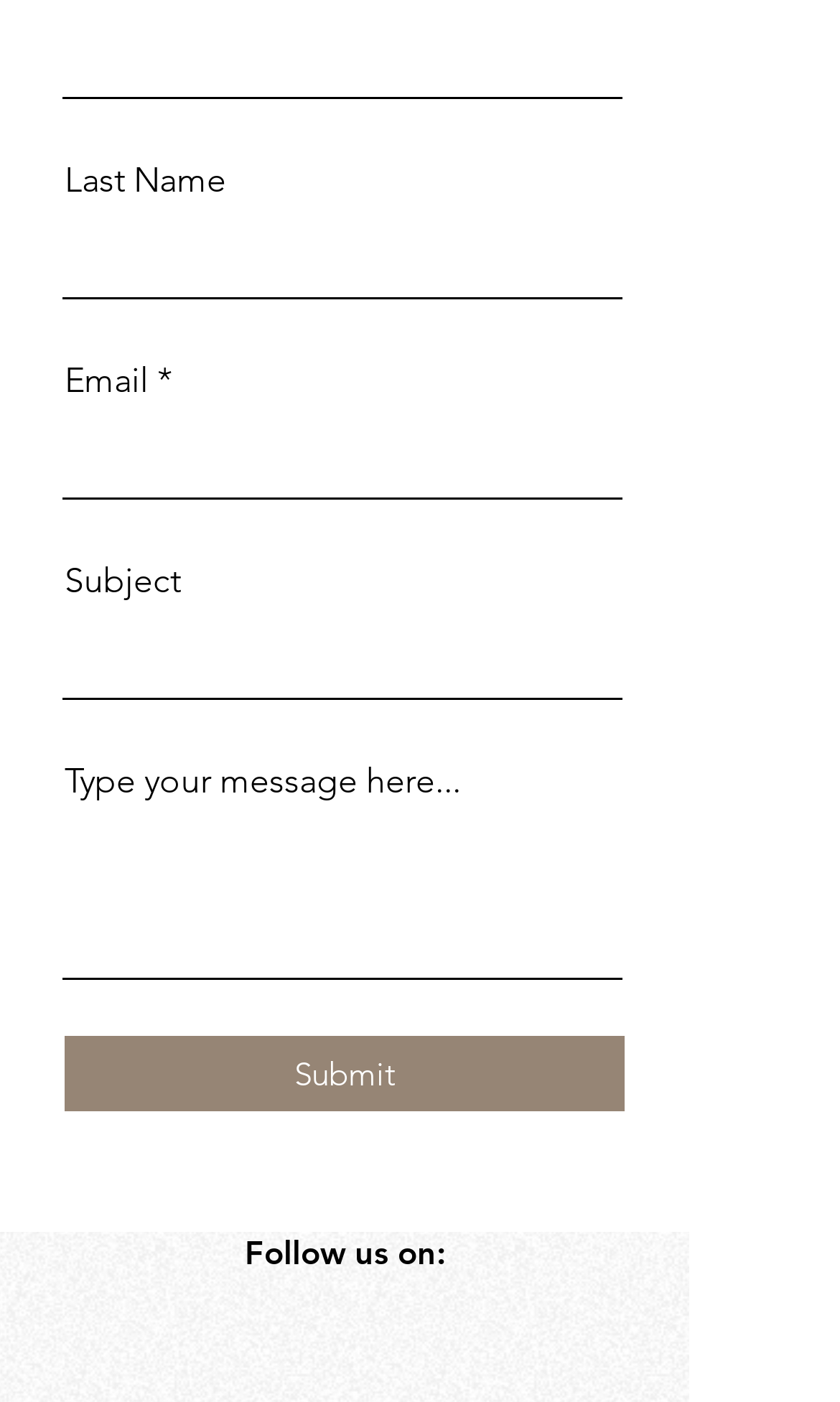Find the coordinates for the bounding box of the element with this description: "aria-label="Facebook"".

[0.321, 0.921, 0.41, 0.975]